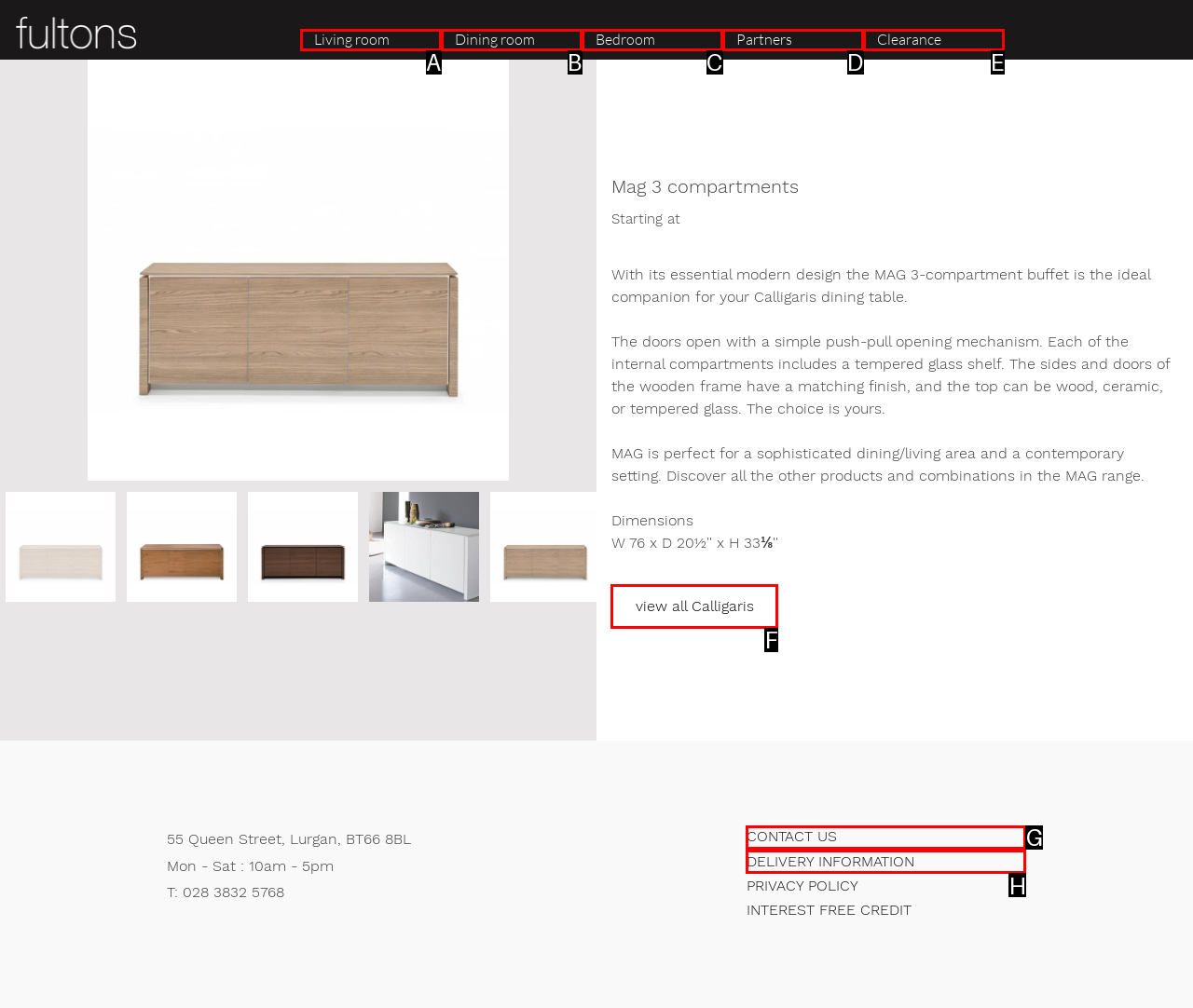To complete the task: View all Calligaris products, which option should I click? Answer with the appropriate letter from the provided choices.

F